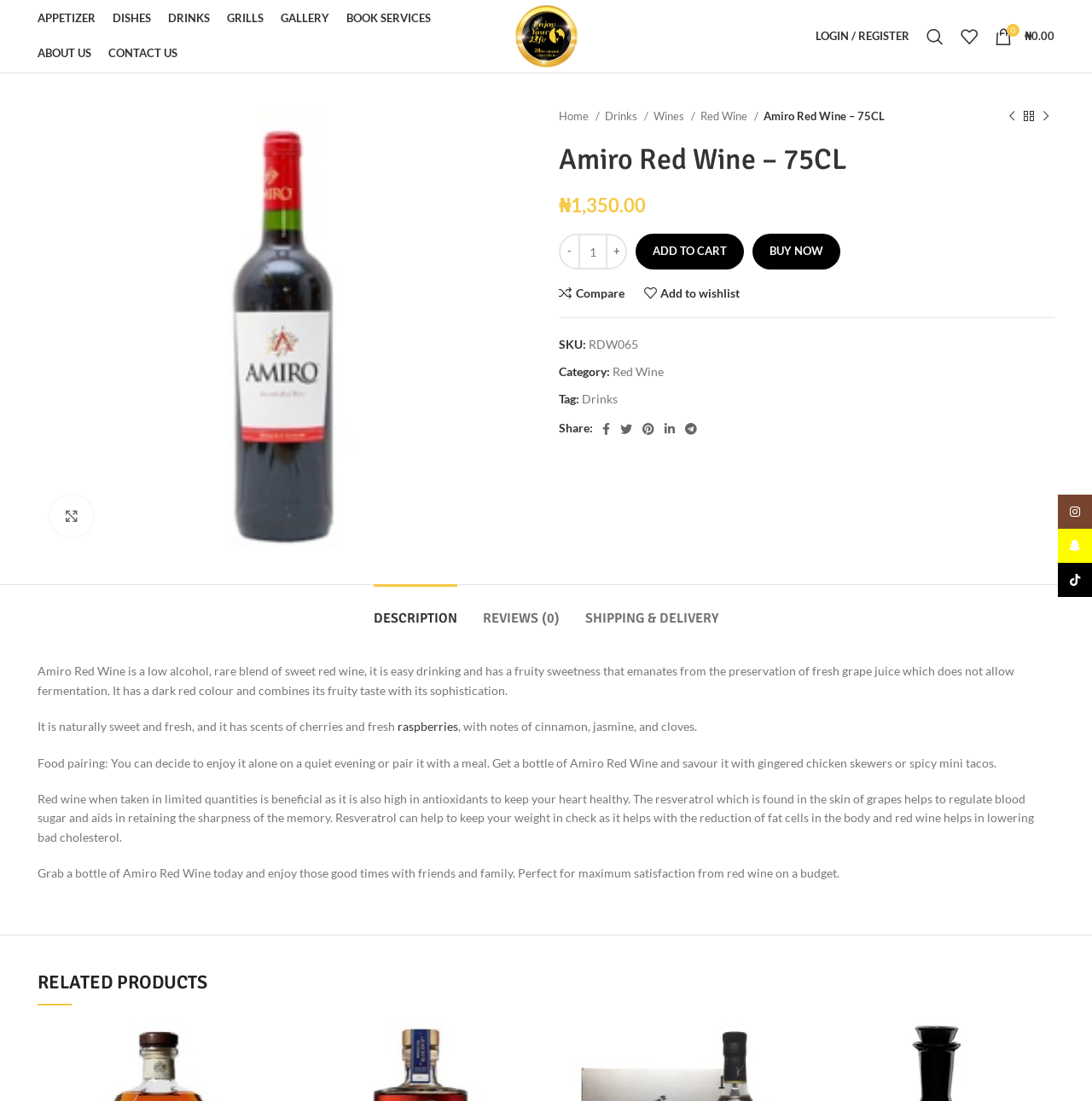Refer to the image and provide an in-depth answer to the question:
What is the product quantity by default?

The product quantity by default can be found in the 'Product quantity' spin button, which is set to 1 by default. This allows customers to easily adjust the quantity of the product they wish to purchase.